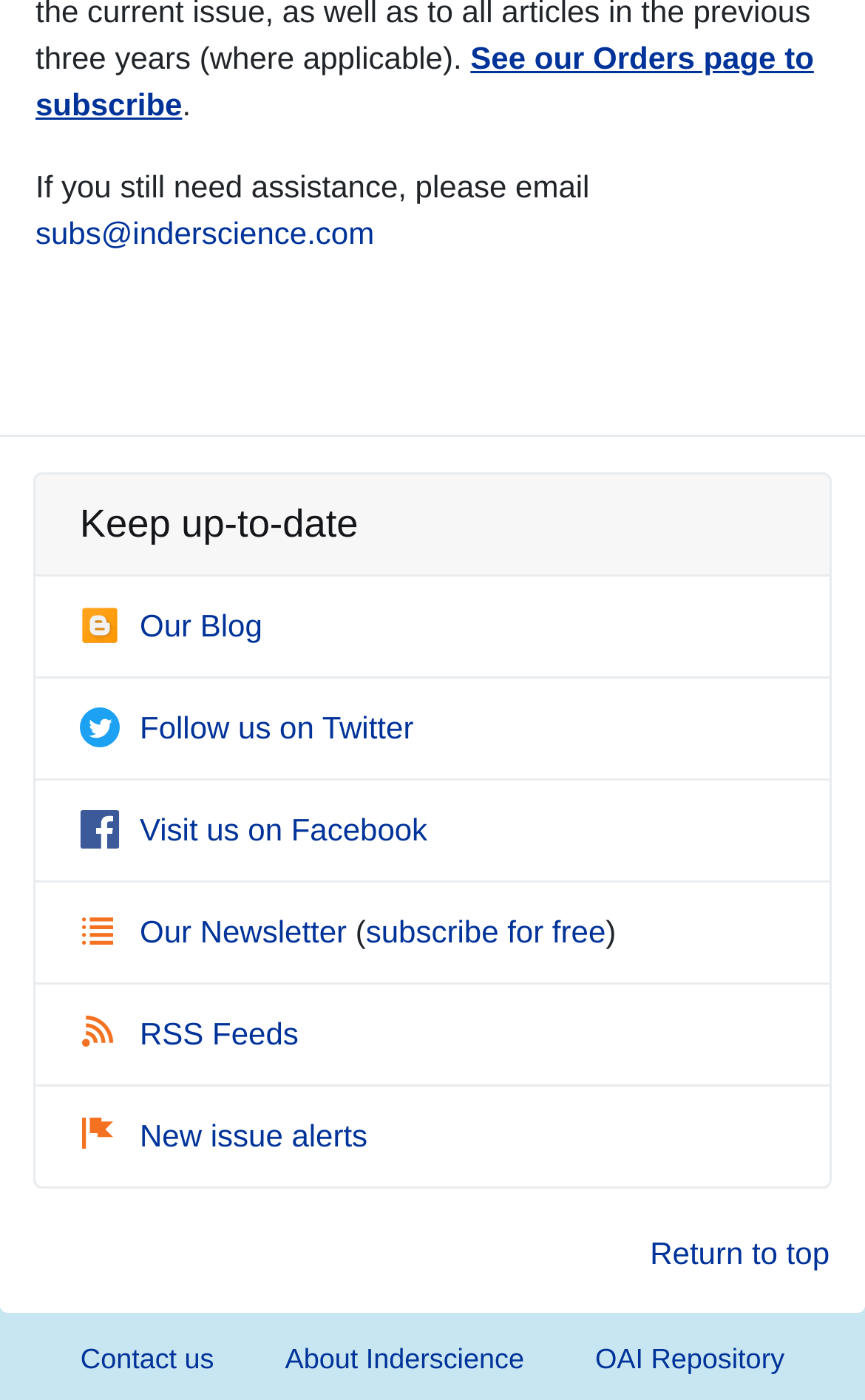Locate the bounding box coordinates of the area where you should click to accomplish the instruction: "Contact us".

None